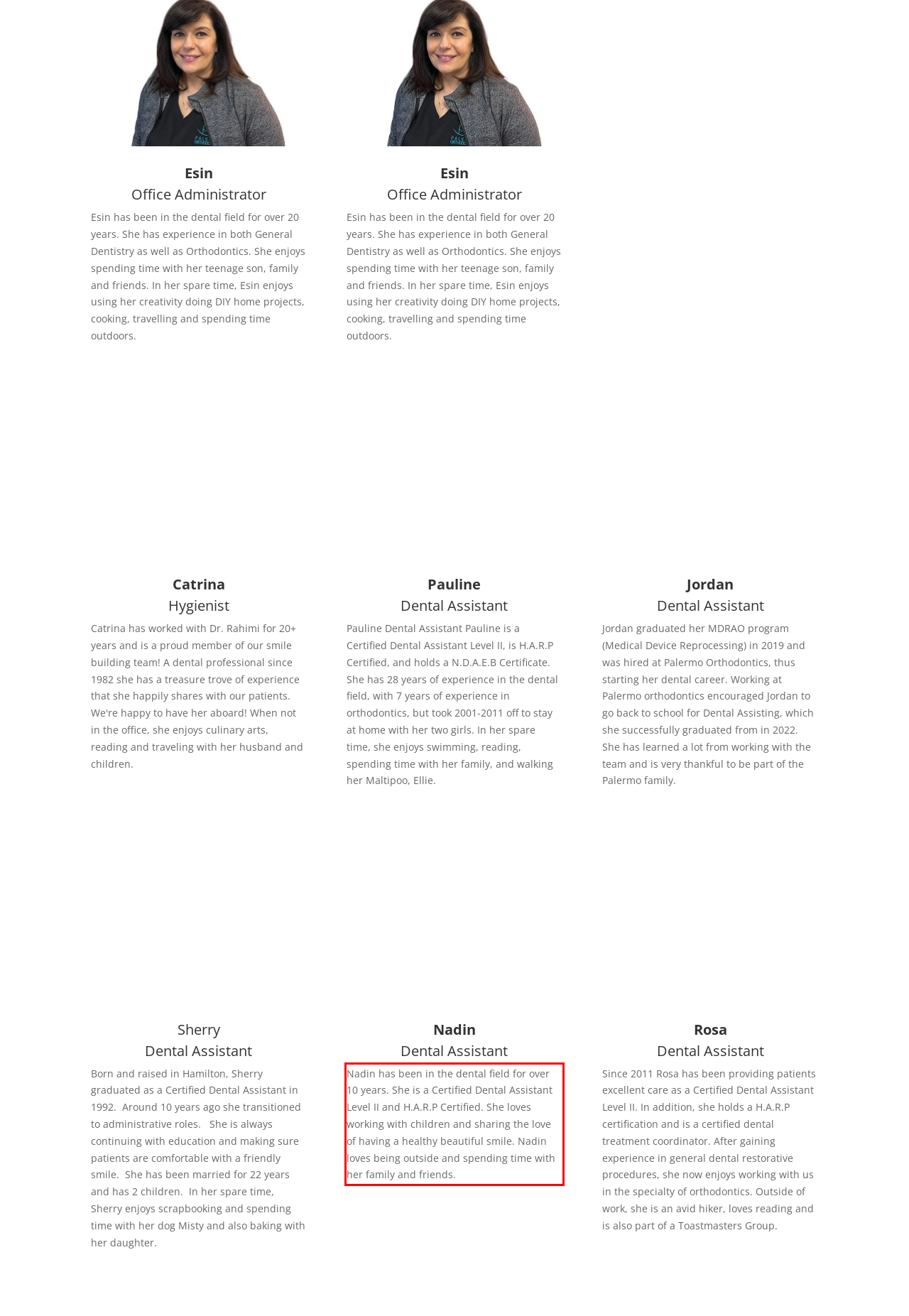The screenshot provided shows a webpage with a red bounding box. Apply OCR to the text within this red bounding box and provide the extracted content.

Nadin has been in the dental field for over 10 years. She is a Certified Dental Assistant Level II and H.A.R.P Certified. She loves working with children and sharing the love of having a healthy beautiful smile. Nadin loves being outside and spending time with her family and friends.